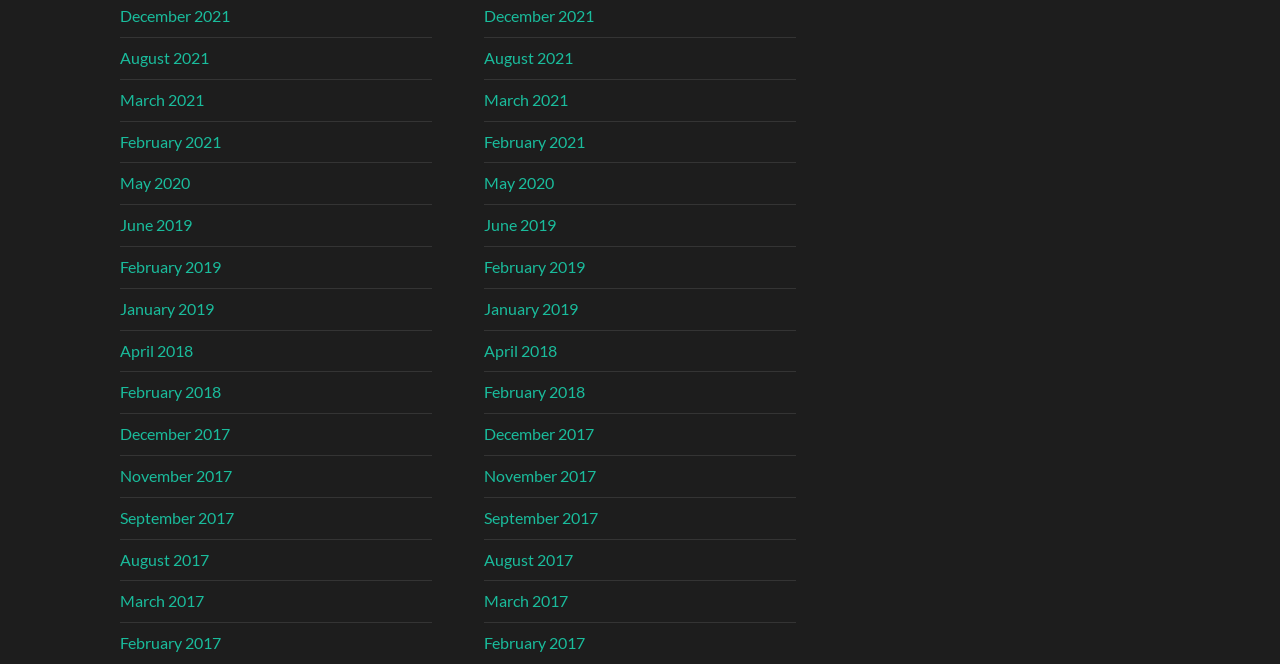Answer the question below using just one word or a short phrase: 
Are there any links in the same month but different years?

Yes